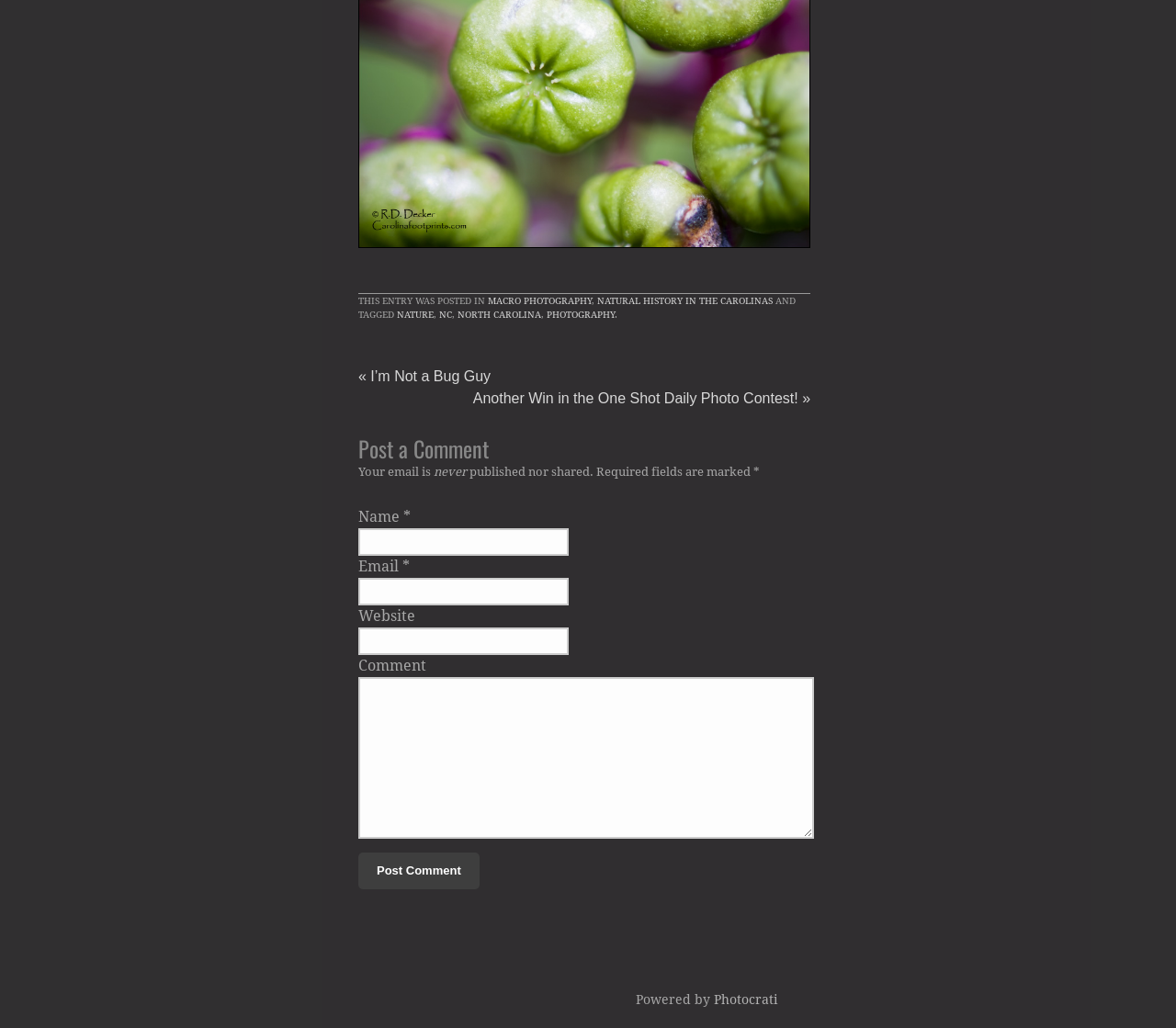Determine the bounding box coordinates for the clickable element to execute this instruction: "Click on the 'Photocrati' link". Provide the coordinates as four float numbers between 0 and 1, i.e., [left, top, right, bottom].

[0.607, 0.965, 0.661, 0.979]